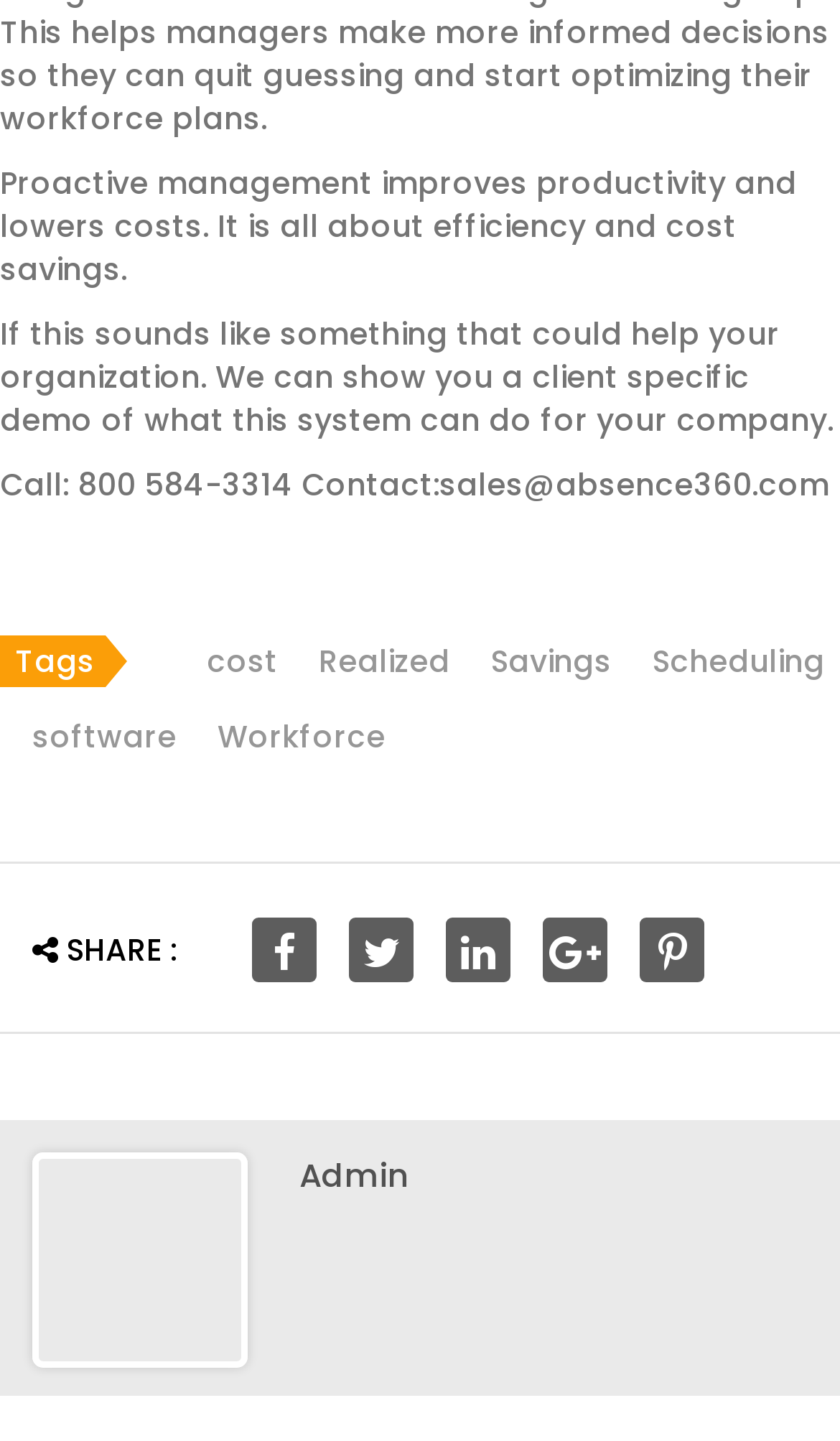Please give a short response to the question using one word or a phrase:
What is the email address to contact?

sales@absence360.com